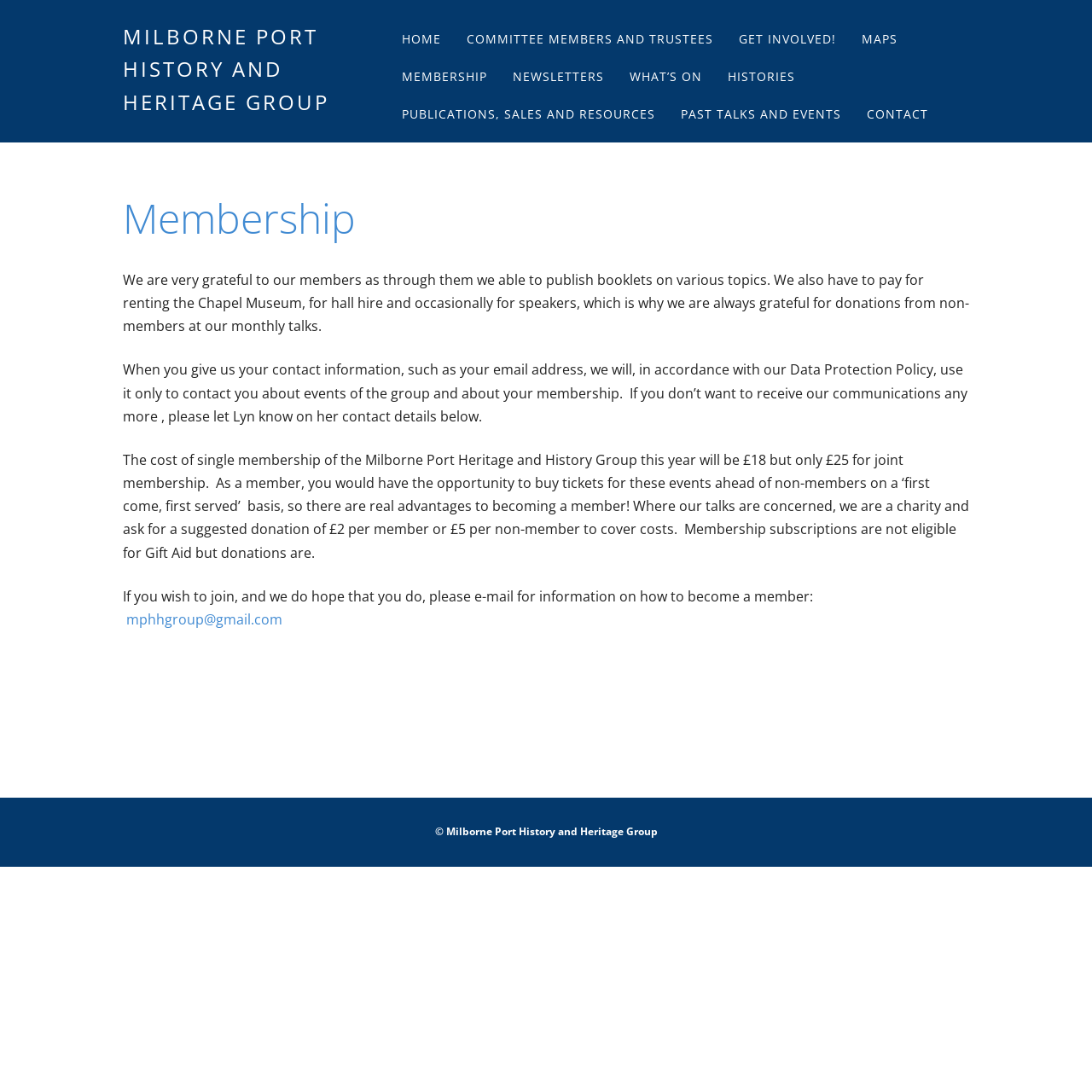Locate the bounding box coordinates of the element that should be clicked to execute the following instruction: "Click the email link to join the group".

[0.115, 0.559, 0.258, 0.576]